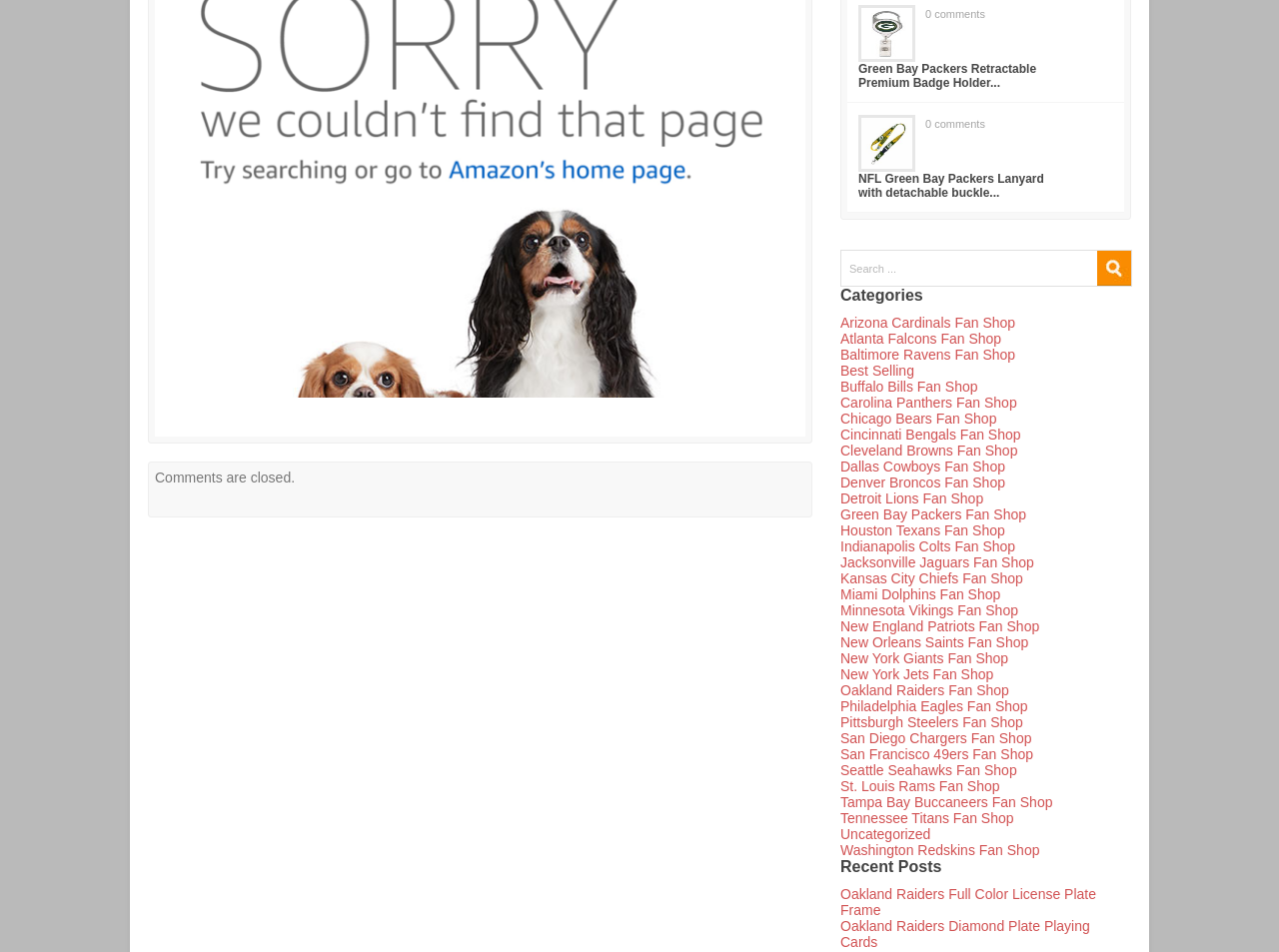How many NFL teams are listed?
From the image, respond using a single word or phrase.

32